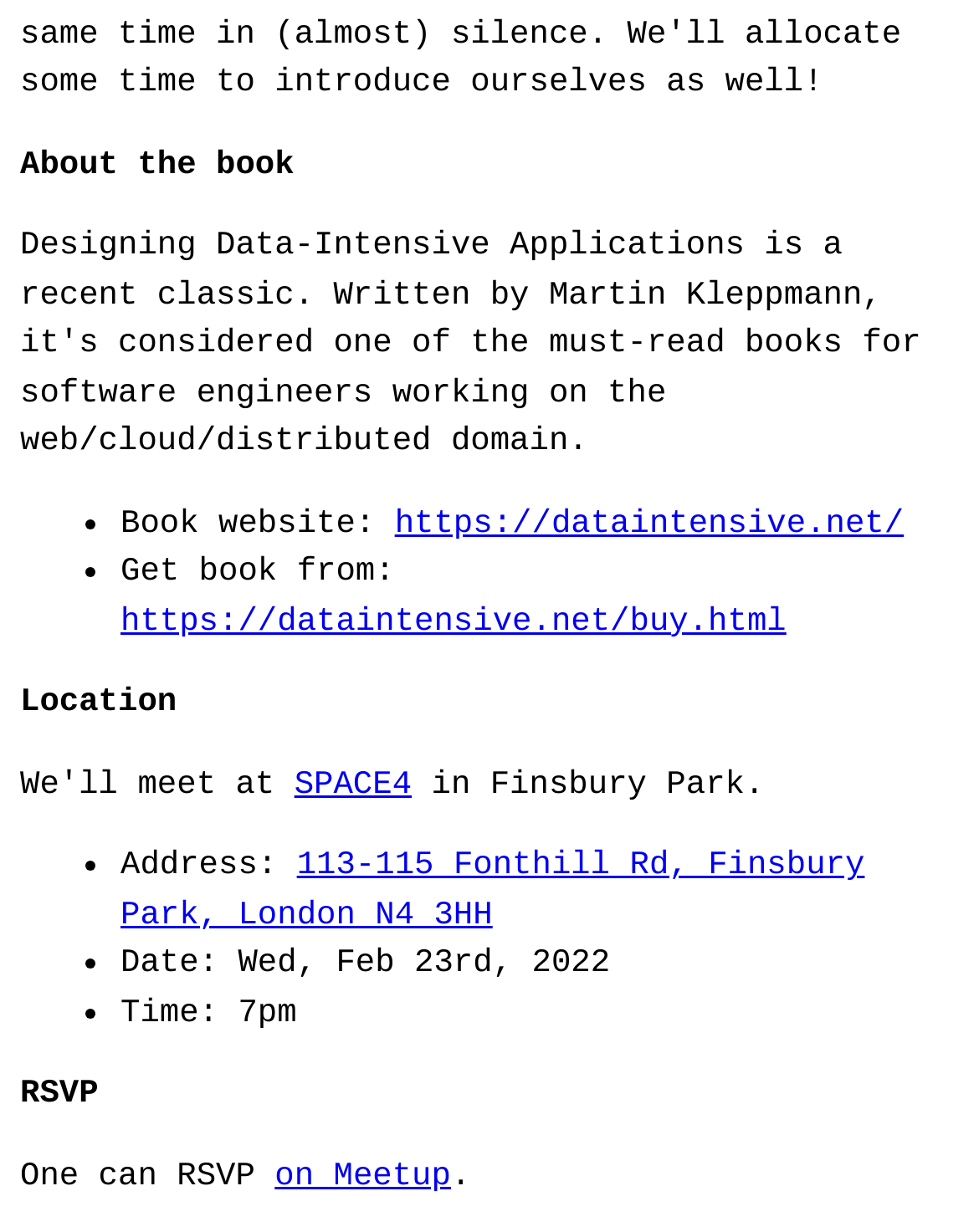What is the time of the event?
Could you please answer the question thoroughly and with as much detail as possible?

The webpage lists the time of the event as '7pm' under the 'Time:' section.